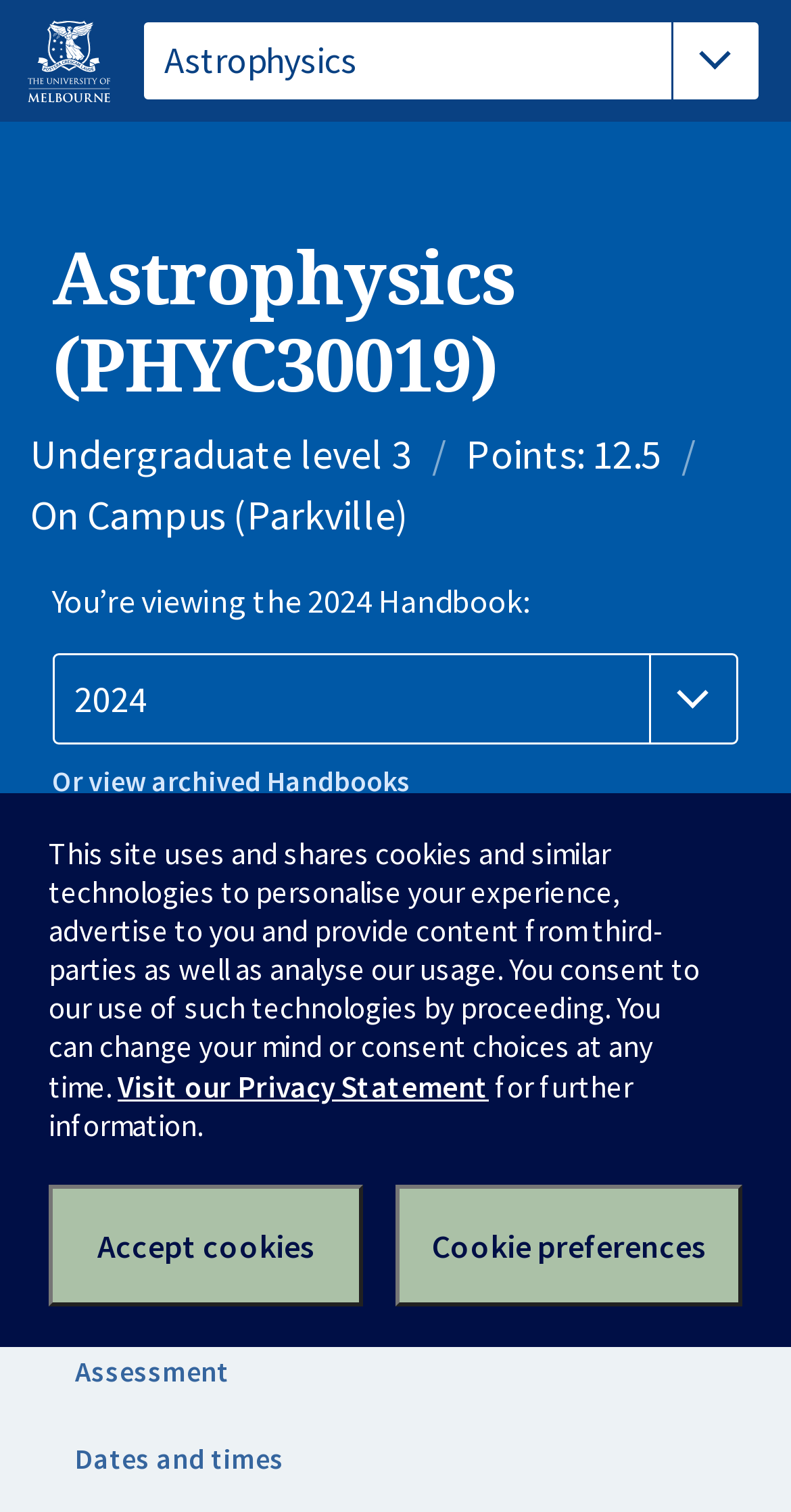Pinpoint the bounding box coordinates of the element you need to click to execute the following instruction: "View archived Handbooks". The bounding box should be represented by four float numbers between 0 and 1, in the format [left, top, right, bottom].

[0.066, 0.504, 0.934, 0.532]